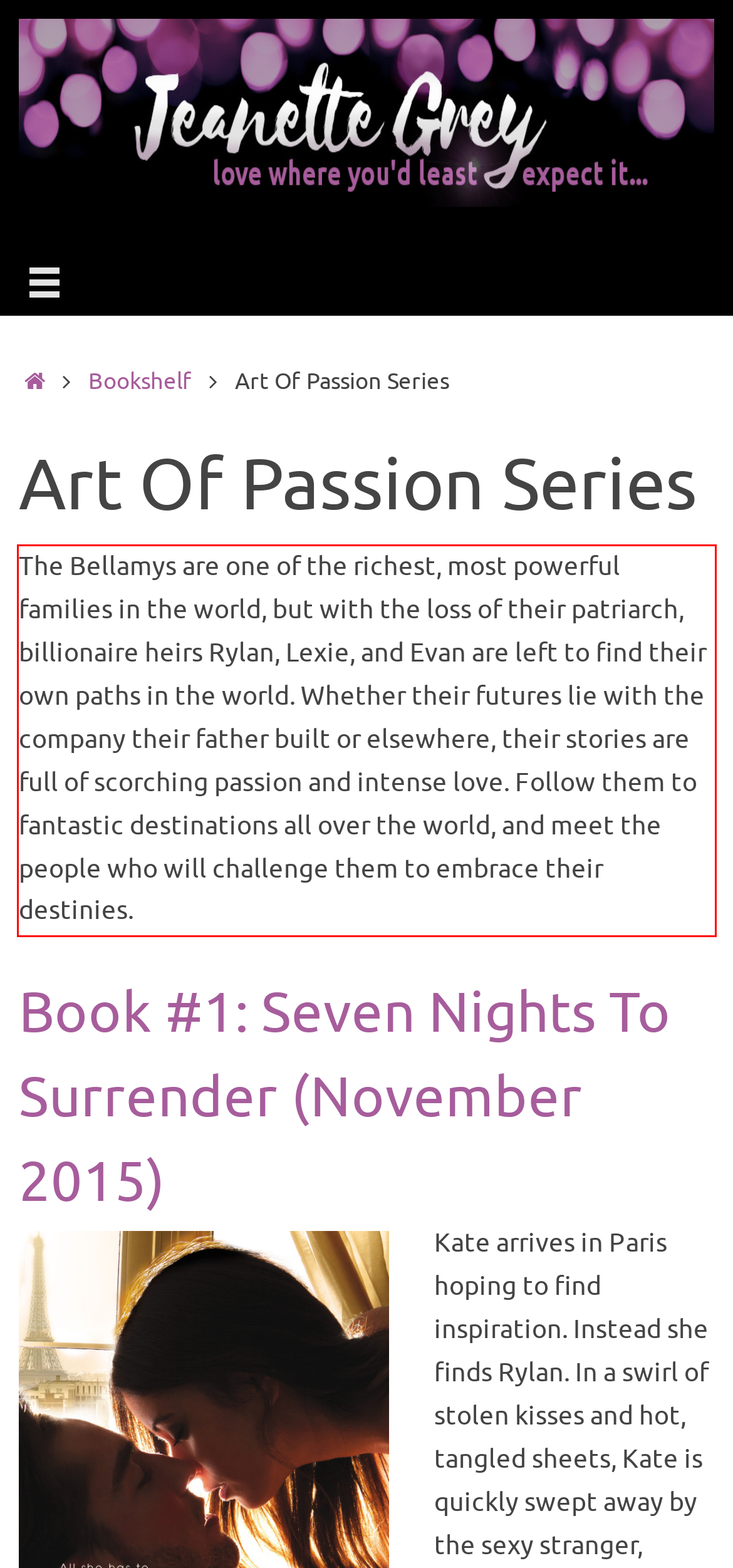Within the screenshot of the webpage, locate the red bounding box and use OCR to identify and provide the text content inside it.

The Bellamys are one of the richest, most powerful families in the world, but with the loss of their patriarch, billionaire heirs Rylan, Lexie, and Evan are left to find their own paths in the world. Whether their futures lie with the company their father built or elsewhere, their stories are full of scorching passion and intense love. Follow them to fantastic destinations all over the world, and meet the people who will challenge them to embrace their destinies.